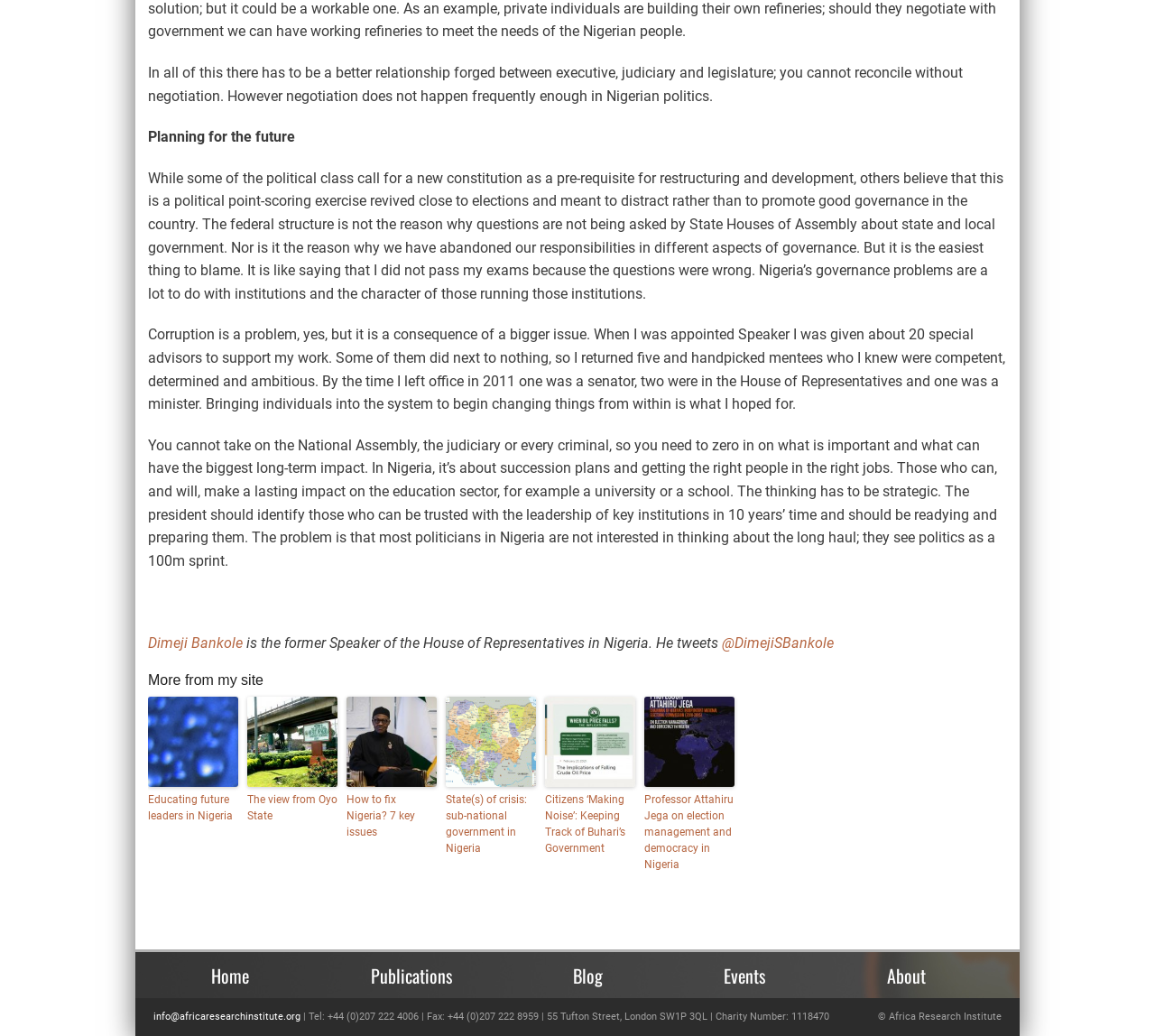Find and provide the bounding box coordinates for the UI element described with: "@DimejiSBankole".

[0.625, 0.612, 0.722, 0.629]